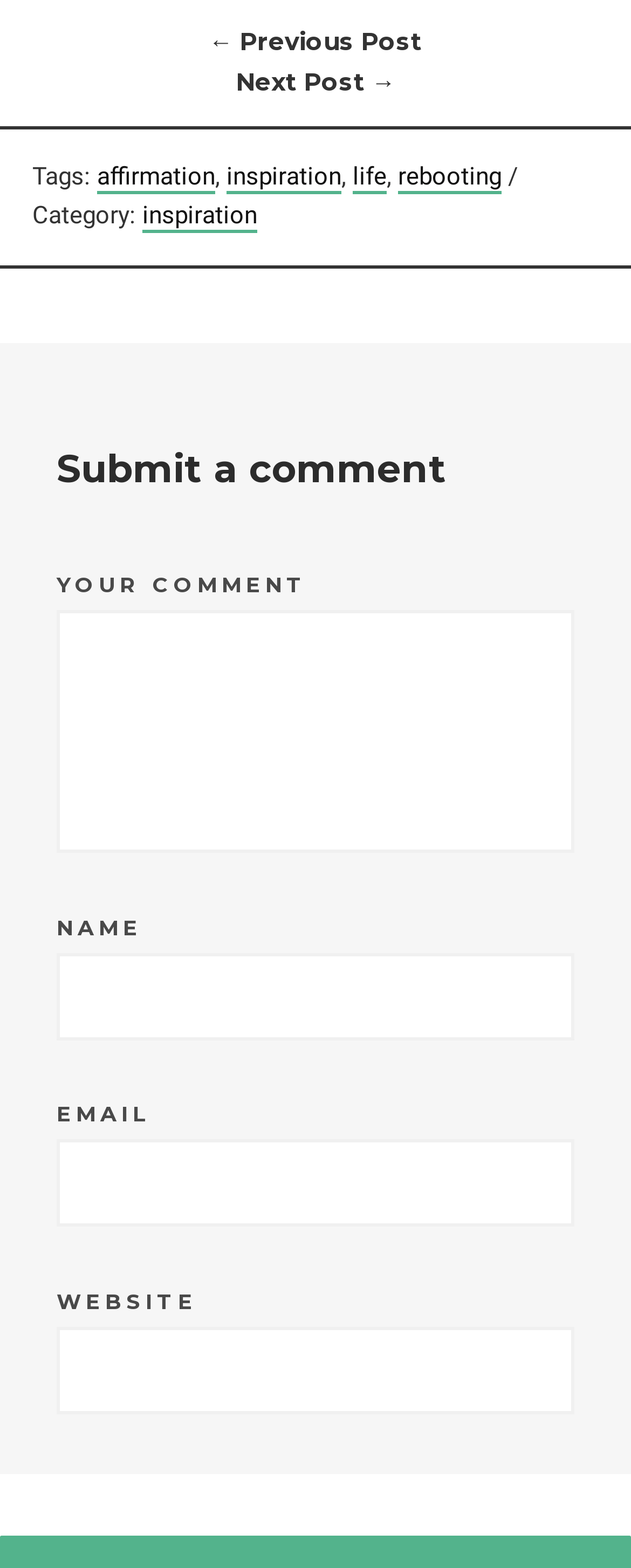Please analyze the image and give a detailed answer to the question:
What information is required to submit a comment?

To submit a comment, users are required to fill in the fields for their comment, name, and email, as indicated by the 'required: True' attribute of the corresponding textboxes.